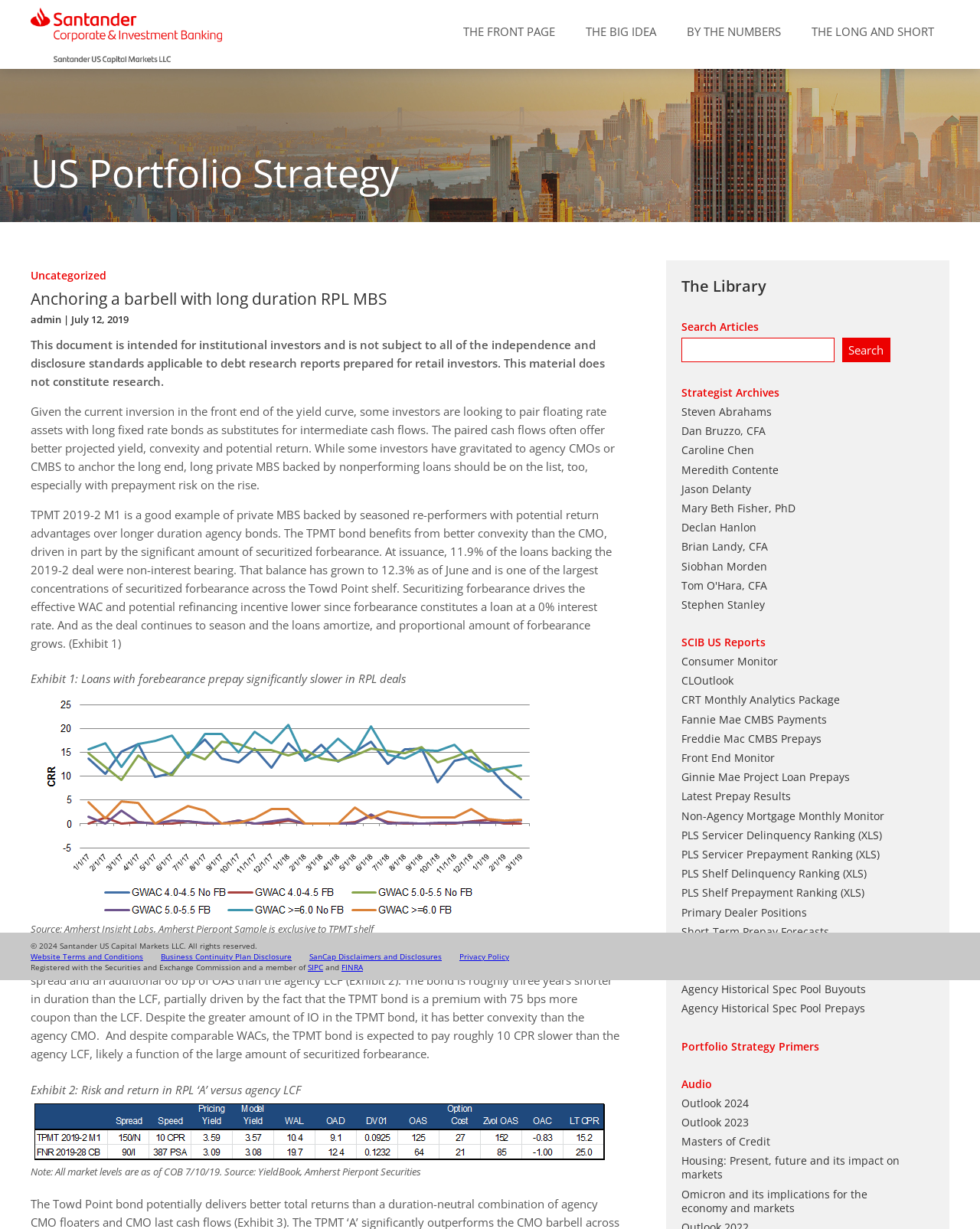Locate the bounding box of the user interface element based on this description: "Ginnie Mae Project Loan Prepays".

[0.695, 0.626, 0.867, 0.638]